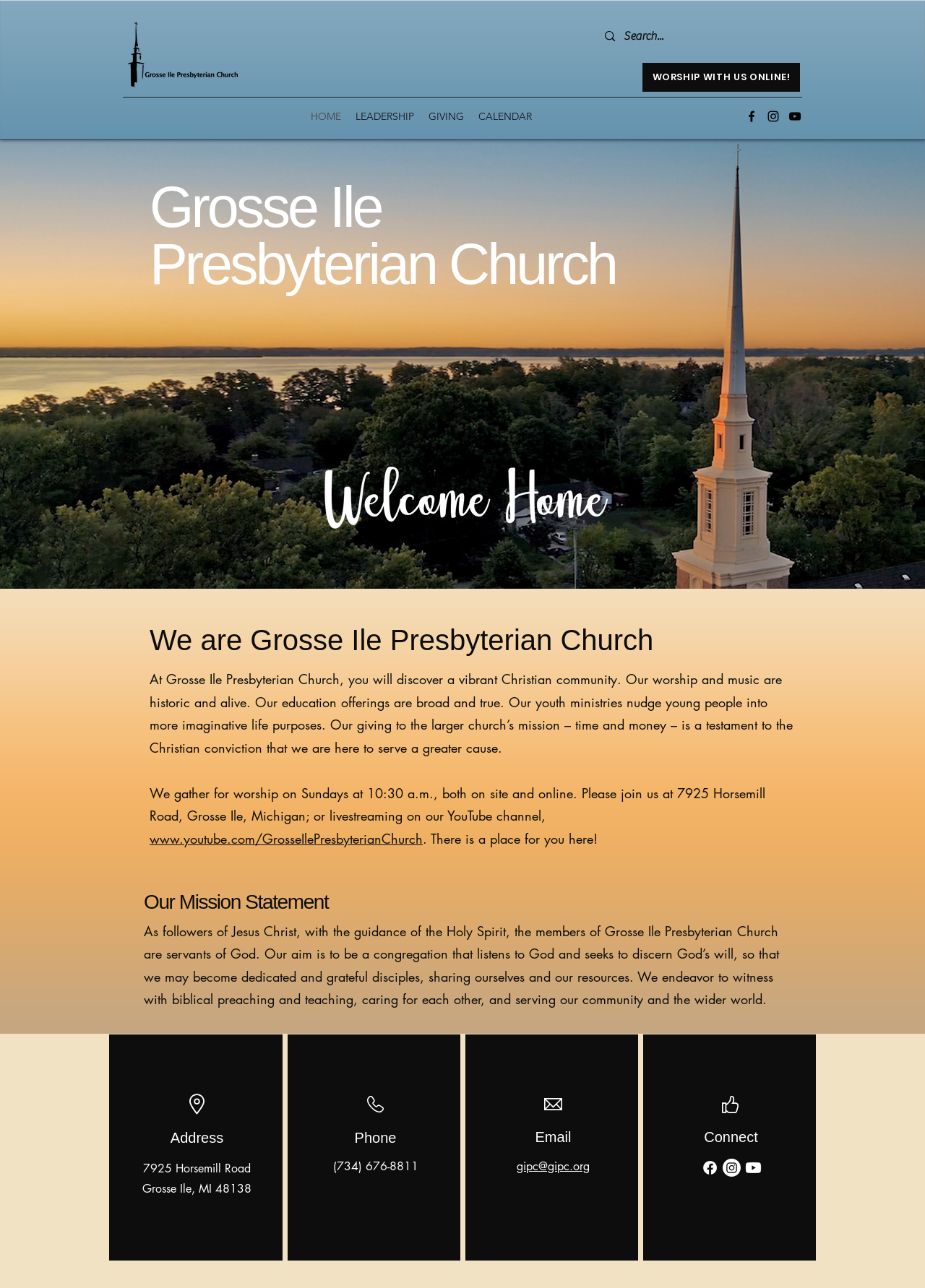Identify the bounding box for the described UI element: "aria-label="Search..." name="q" placeholder="Search..."".

[0.675, 0.016, 0.85, 0.041]